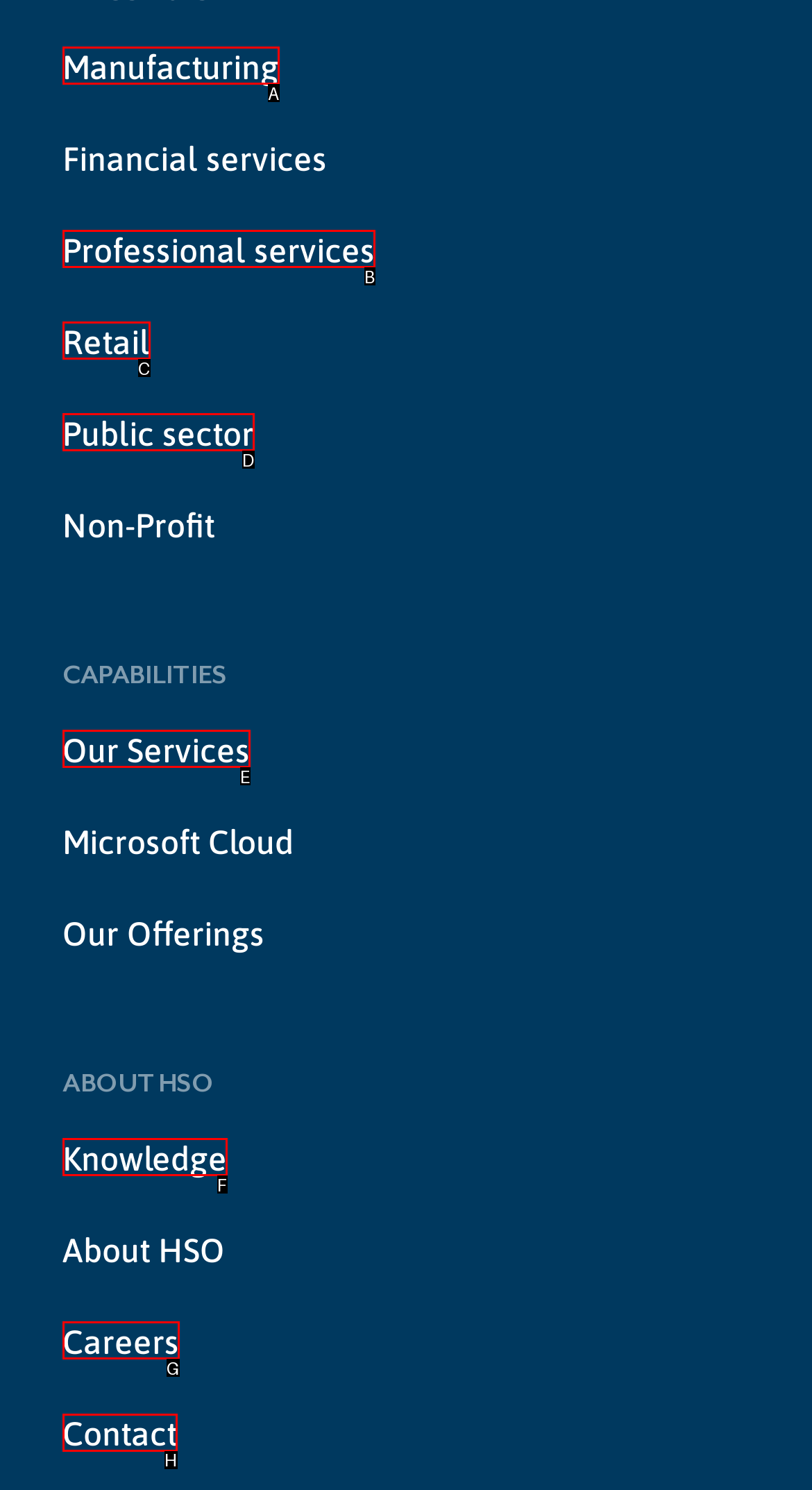Tell me which letter corresponds to the UI element that will allow you to Contact HSO. Answer with the letter directly.

H